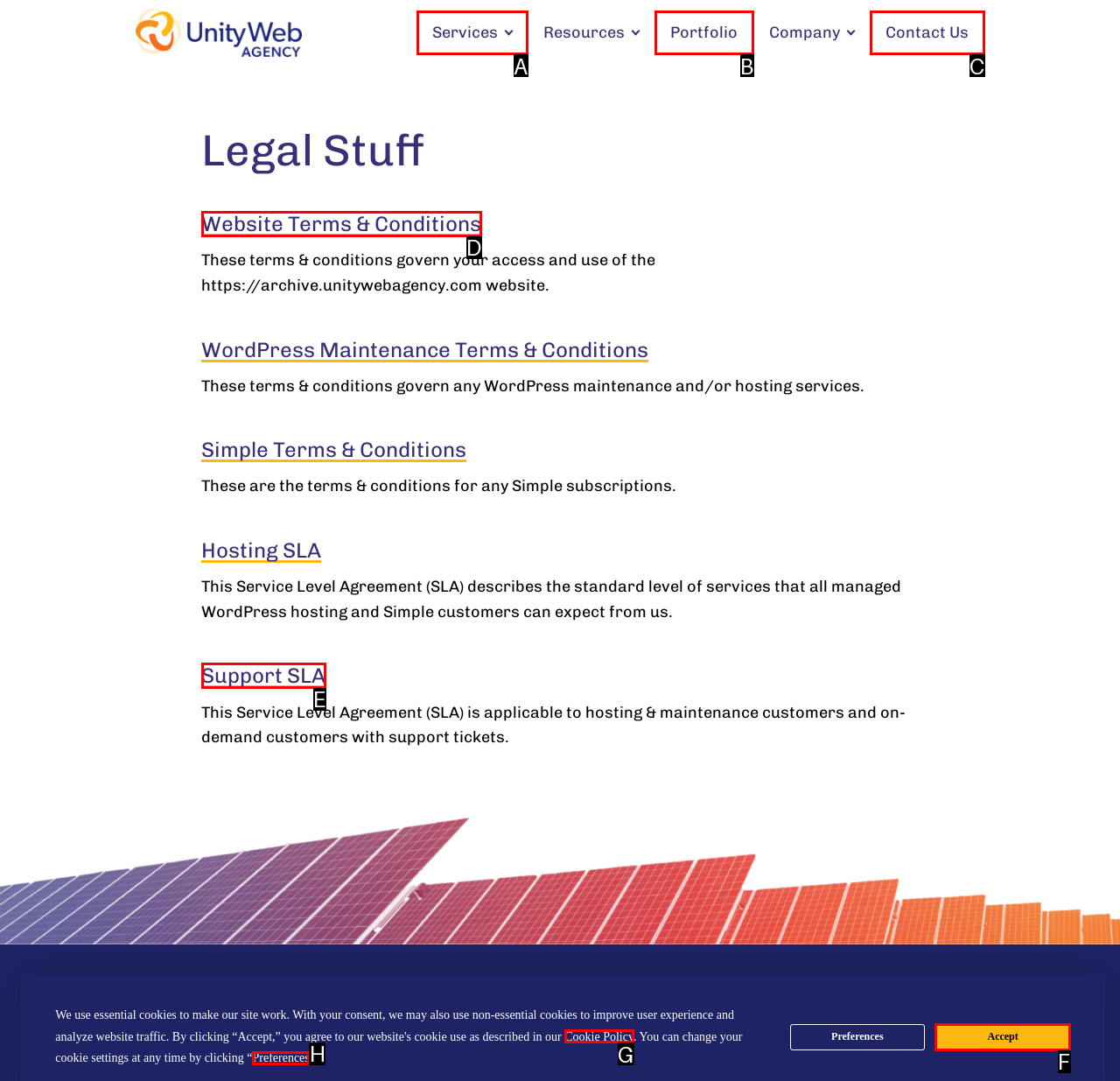Select the HTML element that corresponds to the description: Support SLA
Reply with the letter of the correct option from the given choices.

E